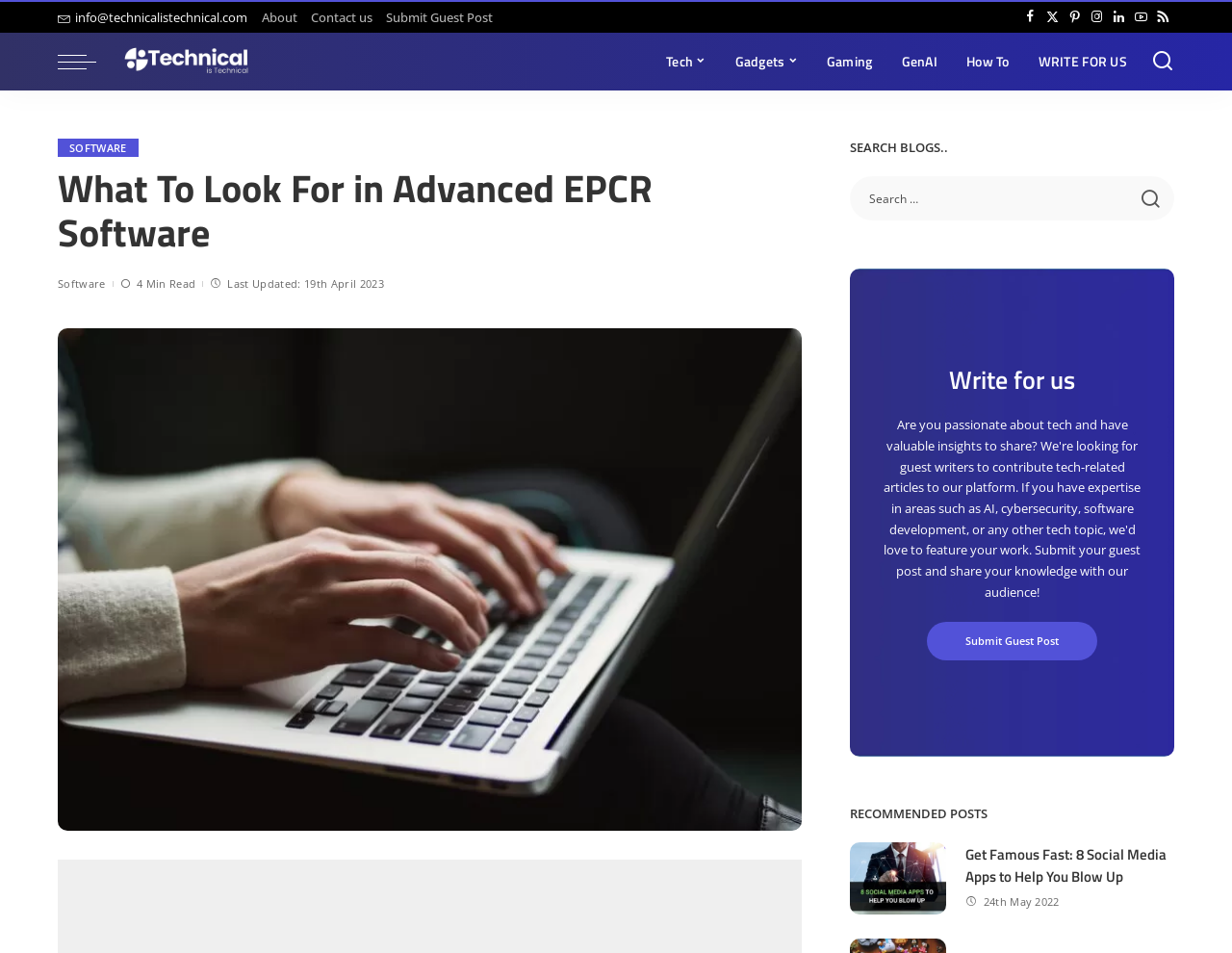Determine the bounding box coordinates for the region that must be clicked to execute the following instruction: "Search for a topic".

[0.69, 0.185, 0.953, 0.231]